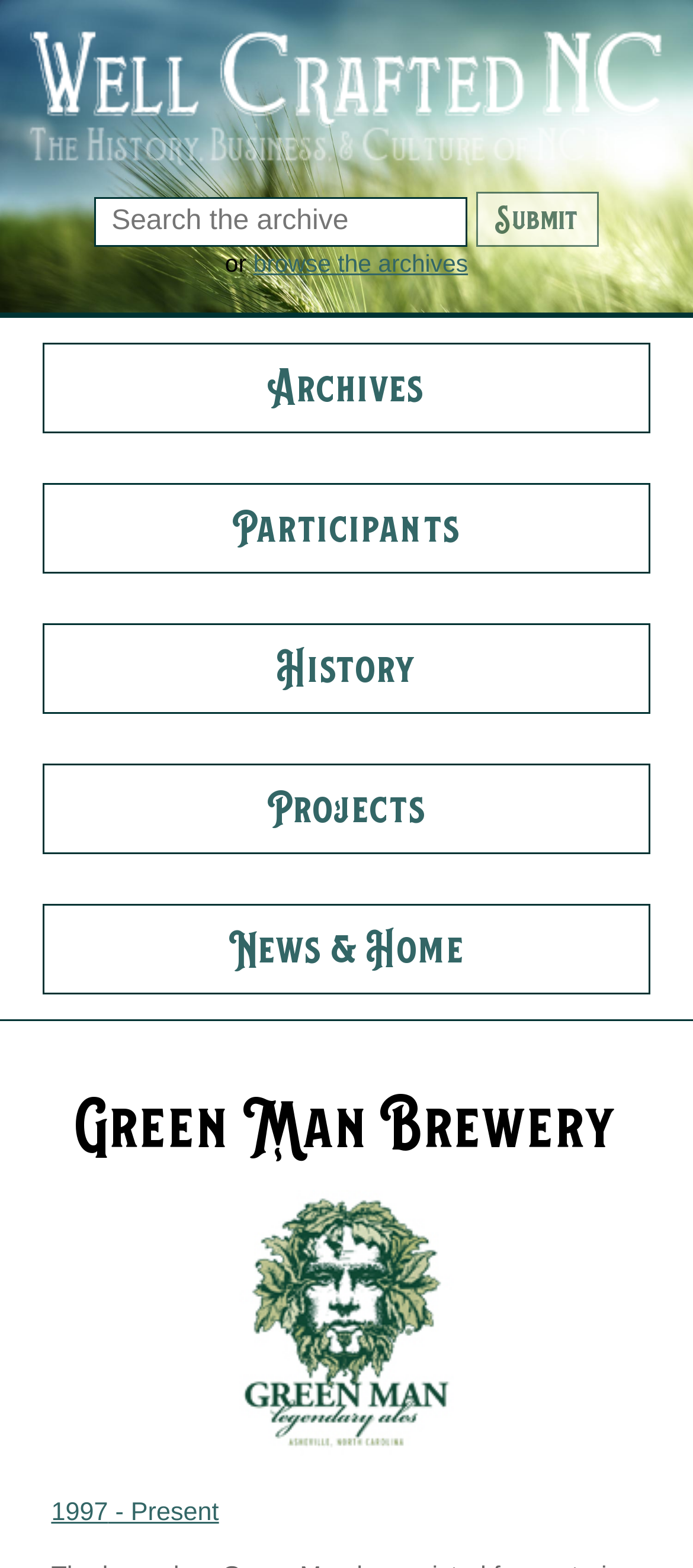Please determine the bounding box coordinates of the area that needs to be clicked to complete this task: 'Search for content'. The coordinates must be four float numbers between 0 and 1, formatted as [left, top, right, bottom].

None